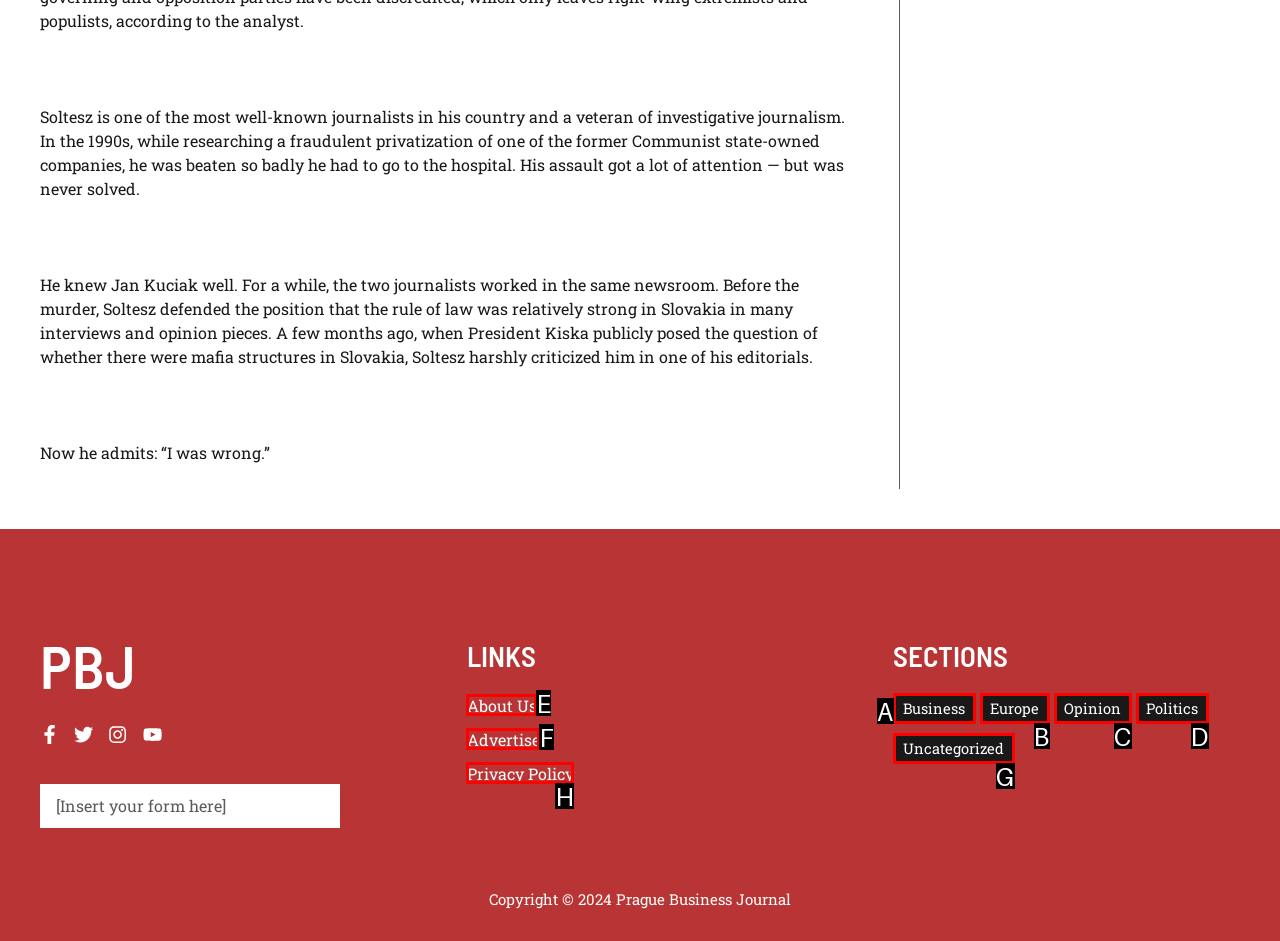Identify the option that corresponds to the description: Create account 
Provide the letter of the matching option from the available choices directly.

None